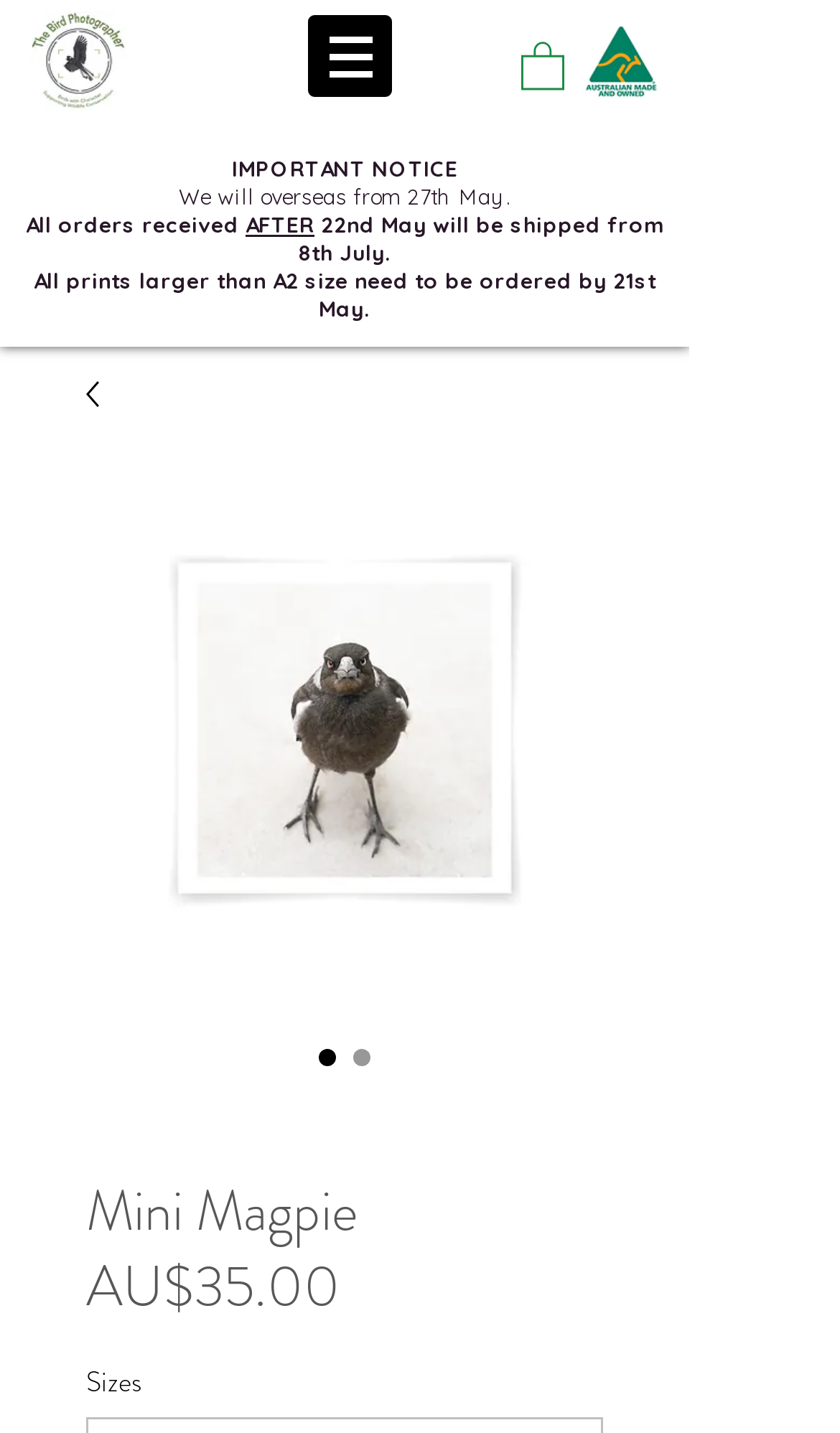What is the deadline for ordering prints larger than A2 size?
From the screenshot, supply a one-word or short-phrase answer.

21st May